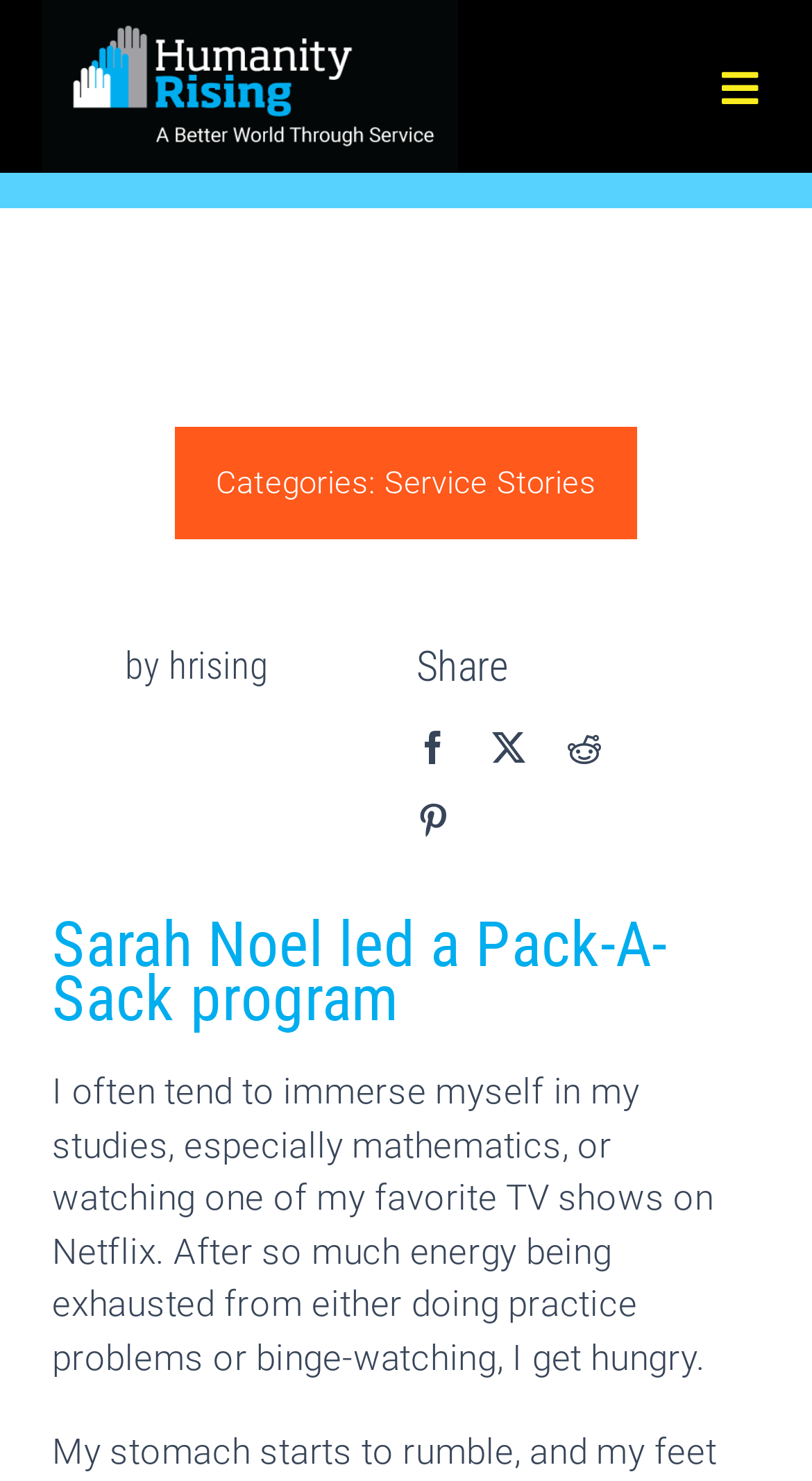Locate the bounding box coordinates of the clickable region necessary to complete the following instruction: "Click the Toggle Navigation button". Provide the coordinates in the format of four float numbers between 0 and 1, i.e., [left, top, right, bottom].

[0.835, 0.028, 0.937, 0.089]